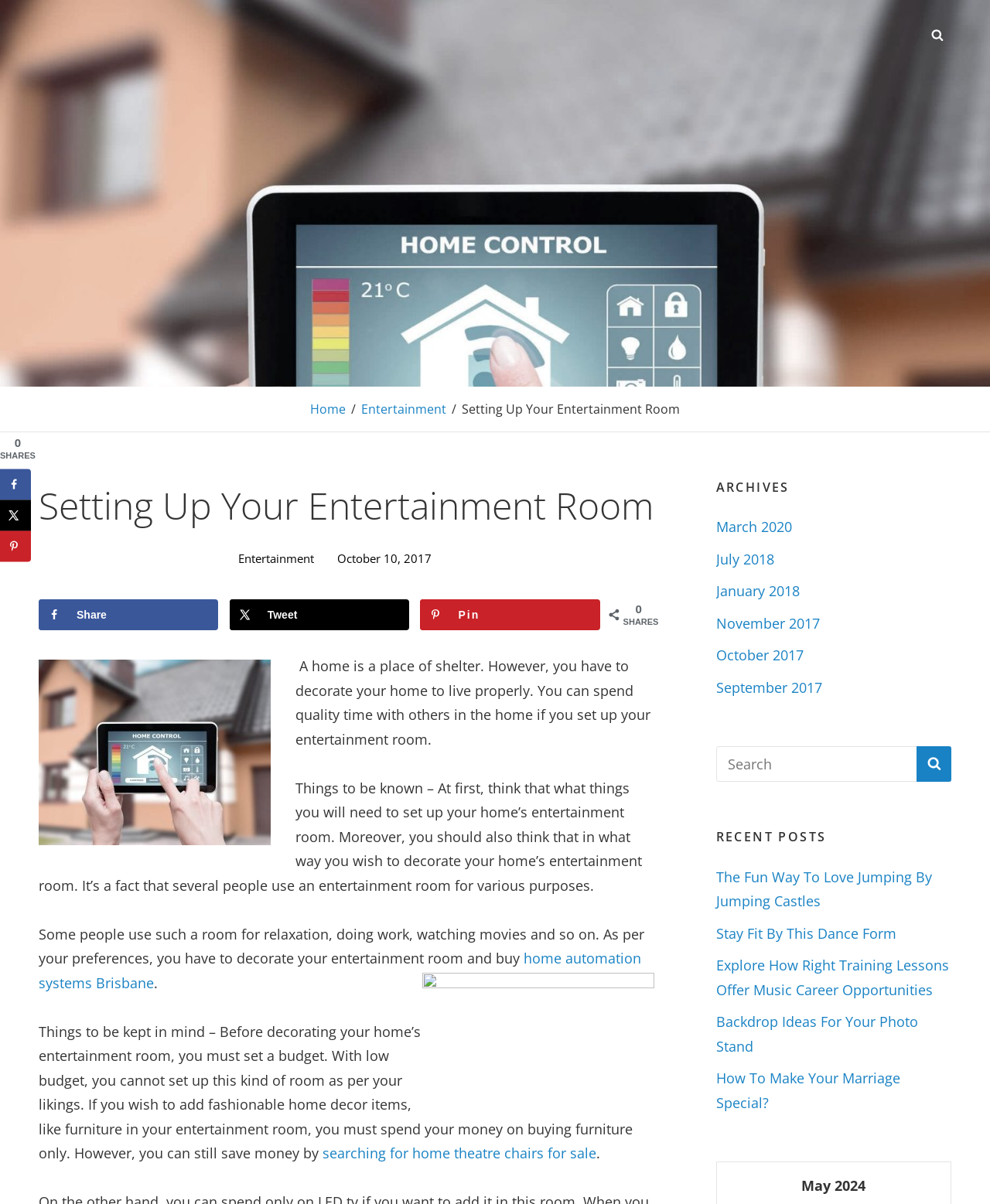Please locate and generate the primary heading on this webpage.

Setting Up Your Entertainment Room